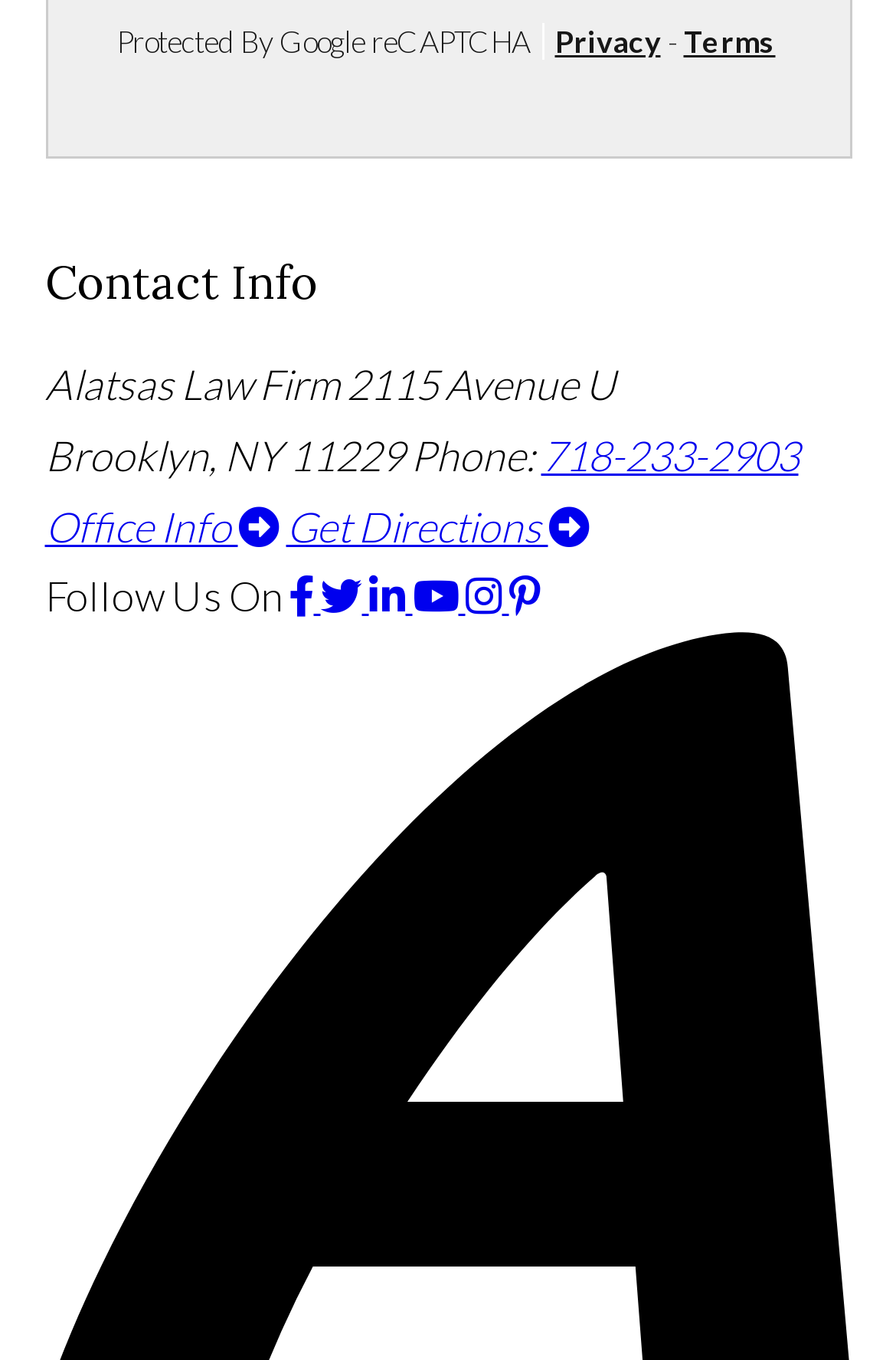What is the name of the law firm?
Refer to the image and provide a one-word or short phrase answer.

Alatsas Law Firm